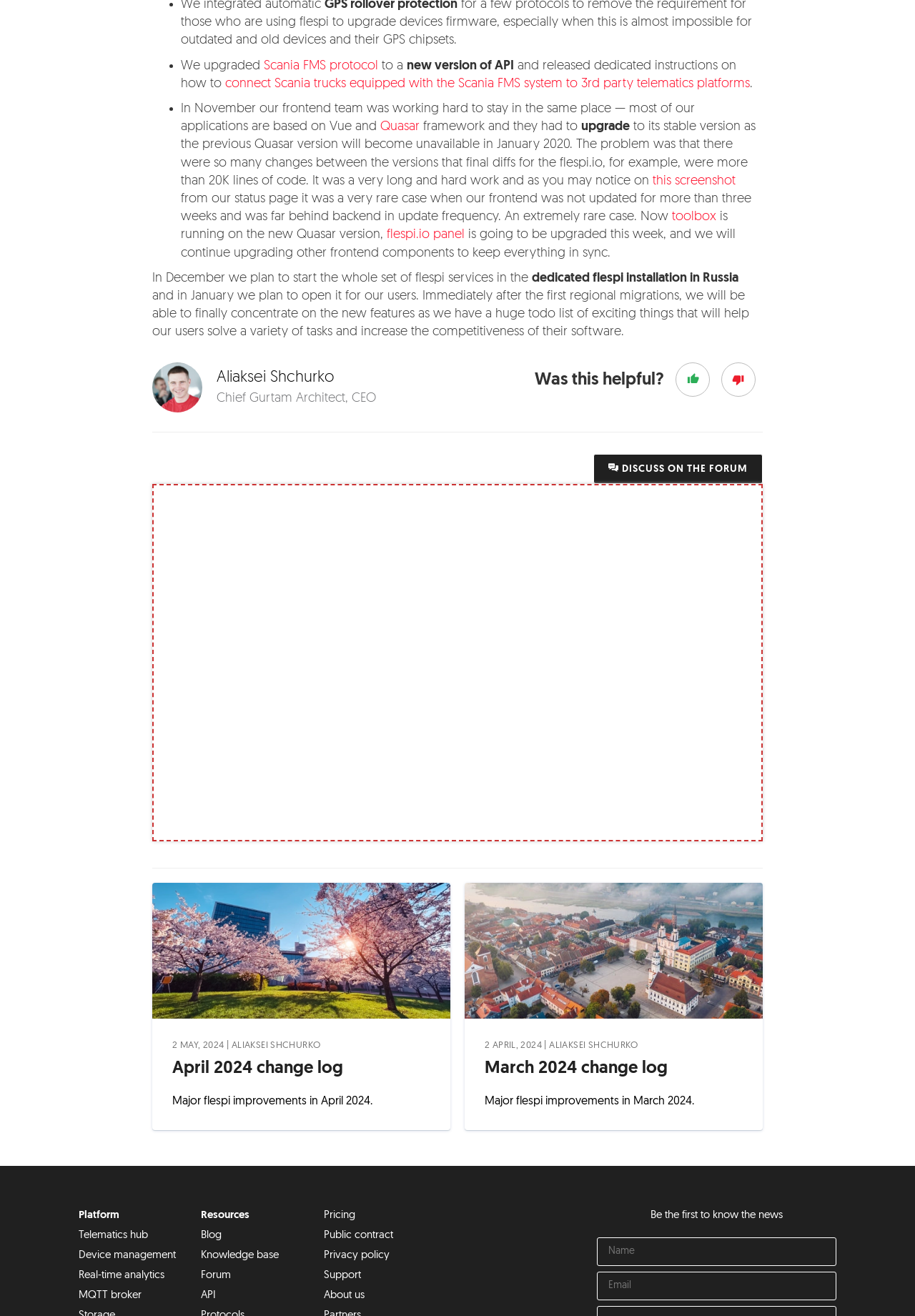Pinpoint the bounding box coordinates for the area that should be clicked to perform the following instruction: "Discuss on the forum".

[0.648, 0.345, 0.833, 0.368]